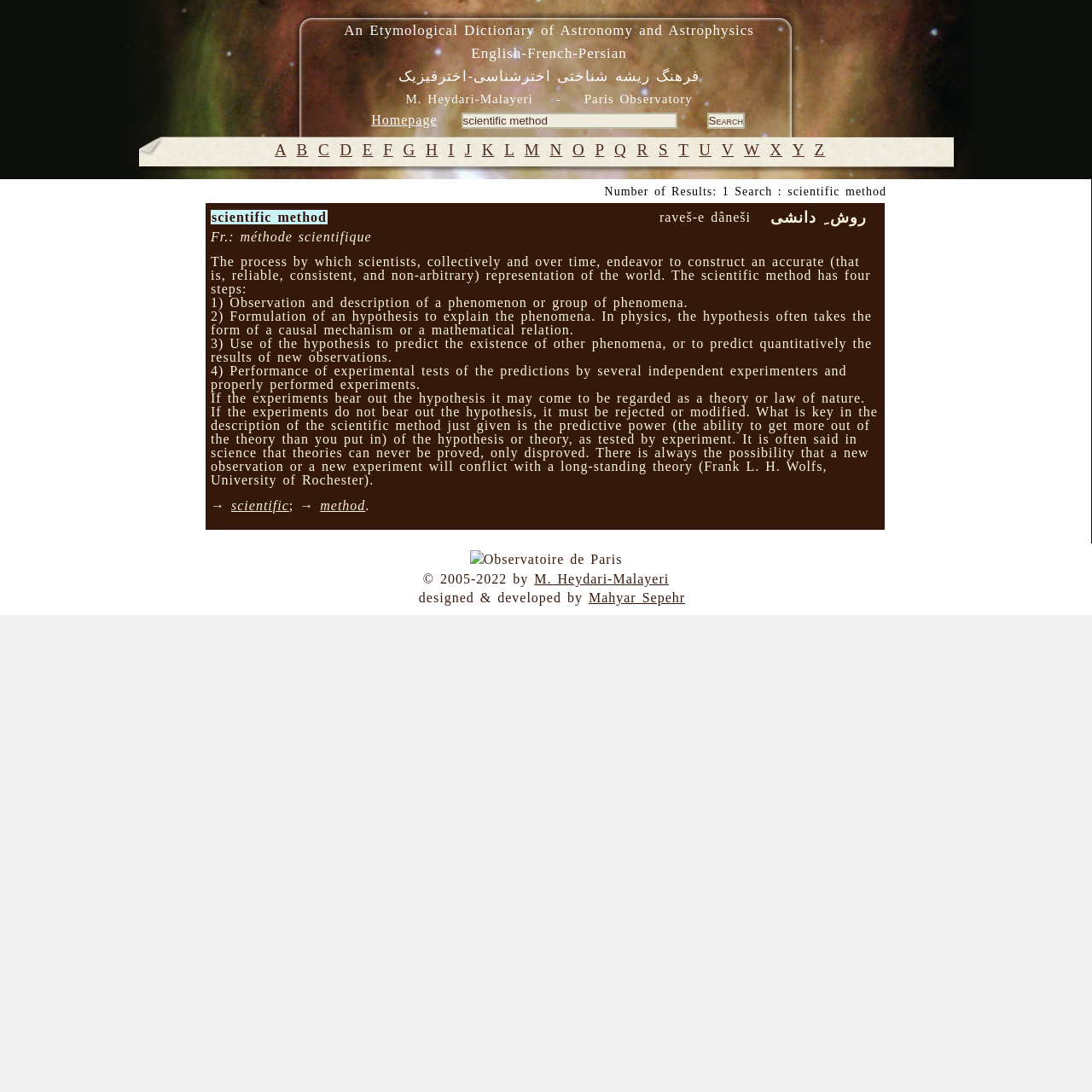Identify the main title of the webpage and generate its text content.

An Etymological Dictionary of Astronomy and Astrophysics
English-French-Persian